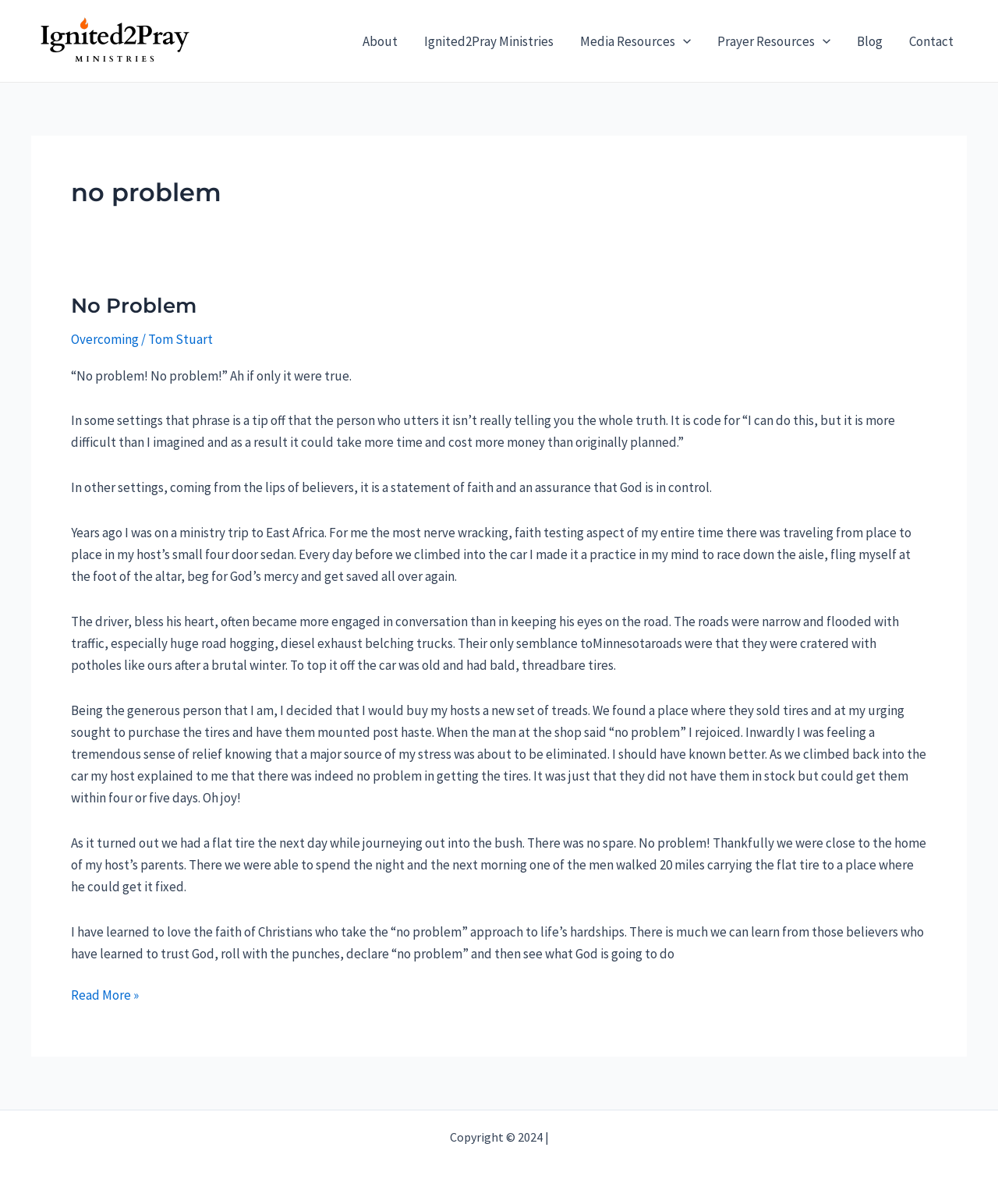What happened to the car the next day after buying tires?
Using the visual information, reply with a single word or short phrase.

Got a flat tire